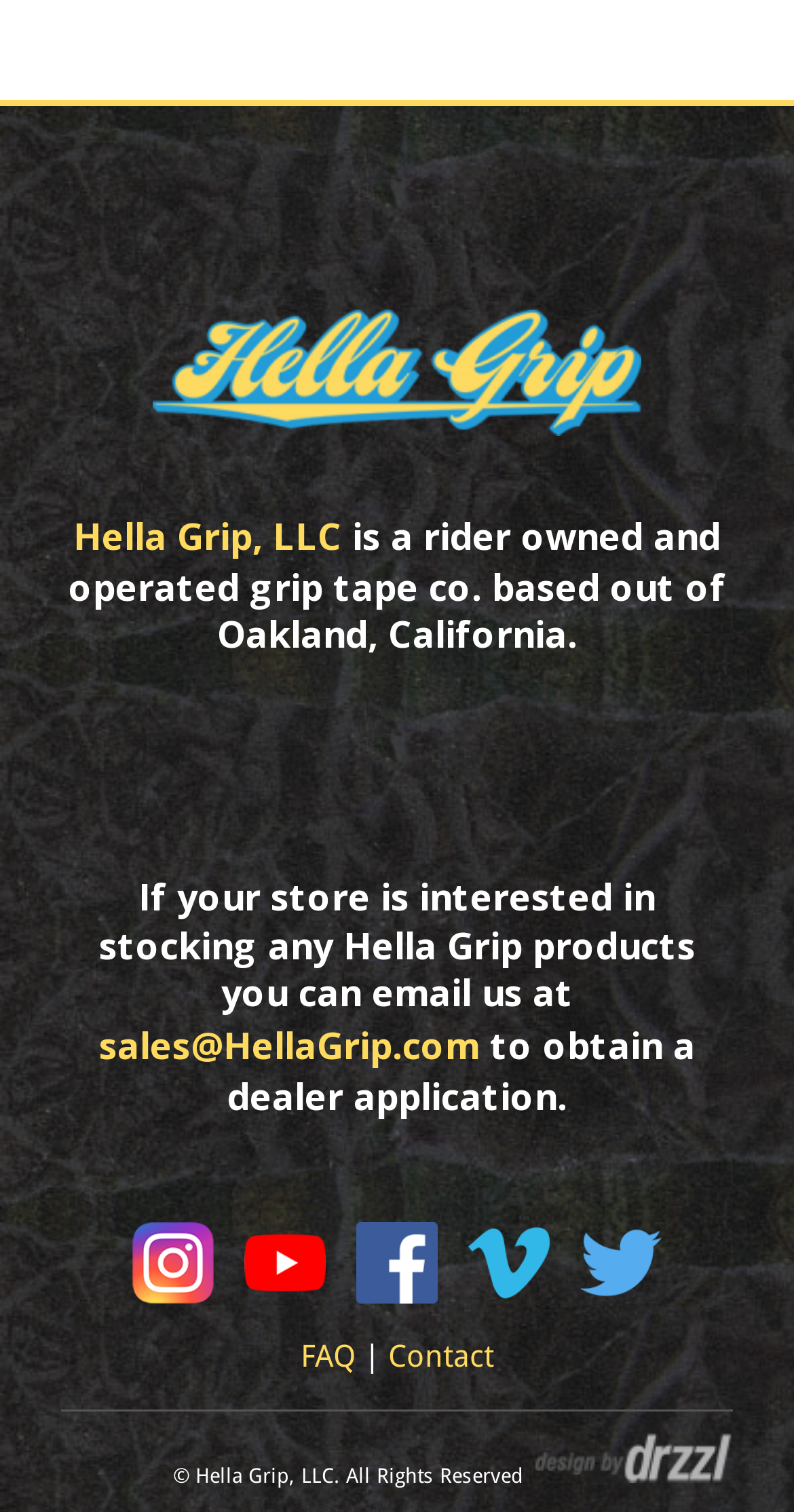Locate the bounding box of the user interface element based on this description: "Hella Grip, LLC".

[0.092, 0.338, 0.431, 0.37]